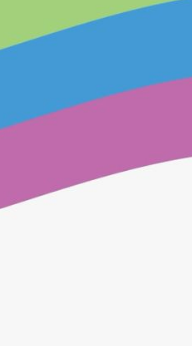Please provide a brief answer to the question using only one word or phrase: 
What theme does the composition's fluid and harmonious arrangement evoke?

Unity and celebration